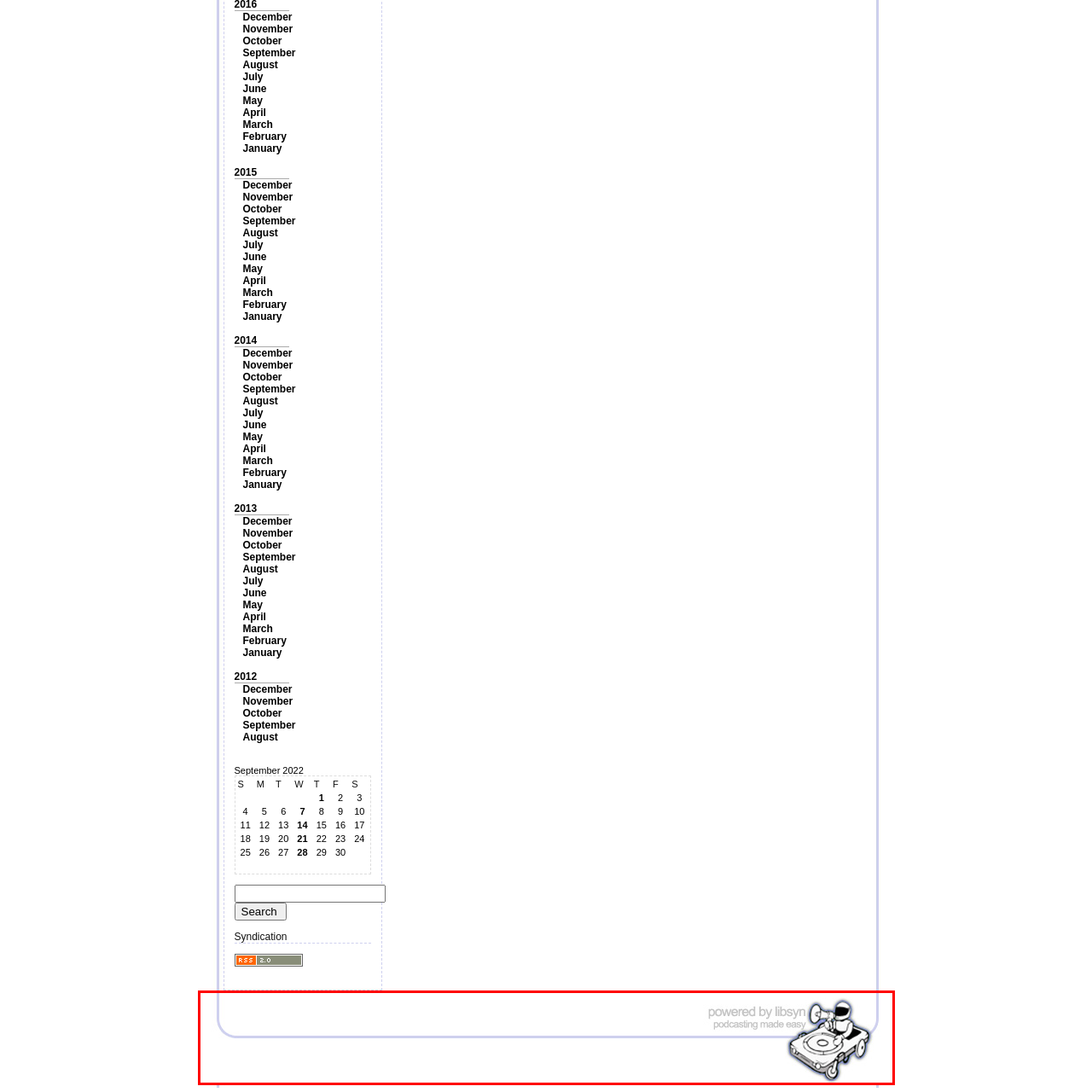Observe the image area highlighted by the pink border and answer the ensuing question in detail, using the visual cues: 
What is the object being operated by the stylized character?

The caption states that the graphic includes an illustration of a stylized character operating a vintage-style turntable, which symbolizes the audio and media aspect of podcasting.